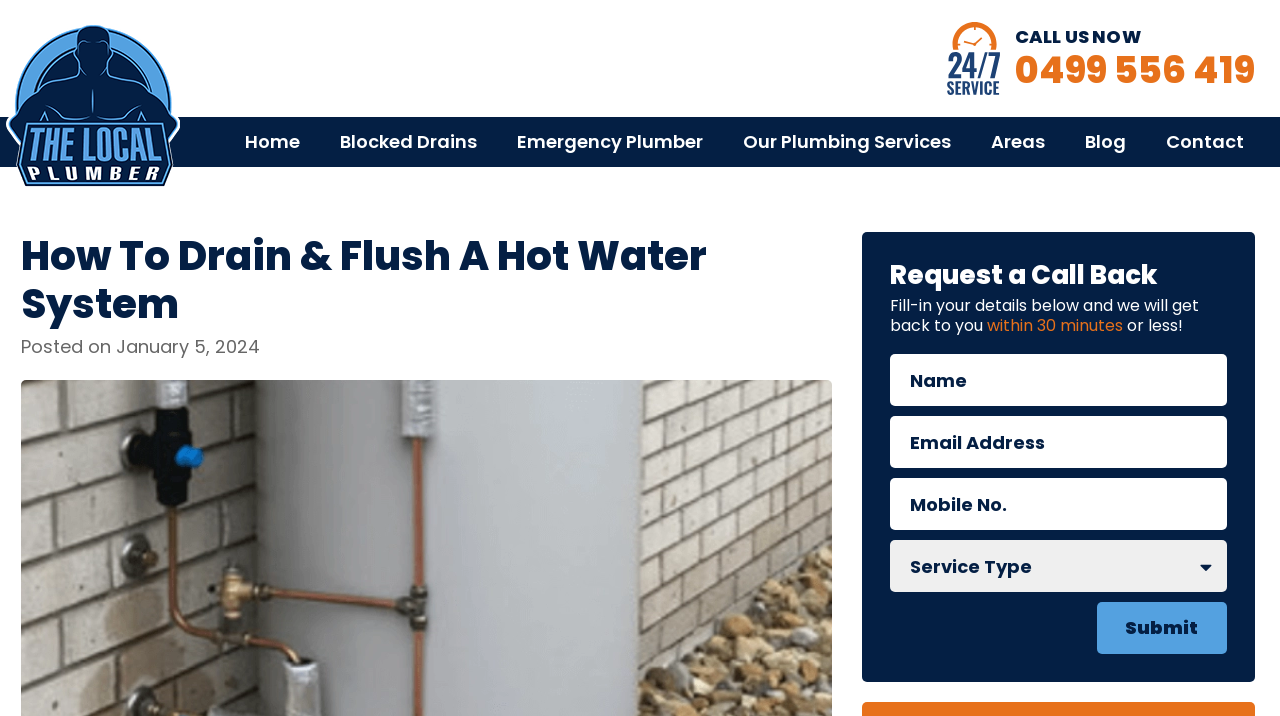Using floating point numbers between 0 and 1, provide the bounding box coordinates in the format (top-left x, top-left y, bottom-right x, bottom-right y). Locate the UI element described here: alt="The Local Plumber Logo"

[0.005, 0.031, 0.141, 0.261]